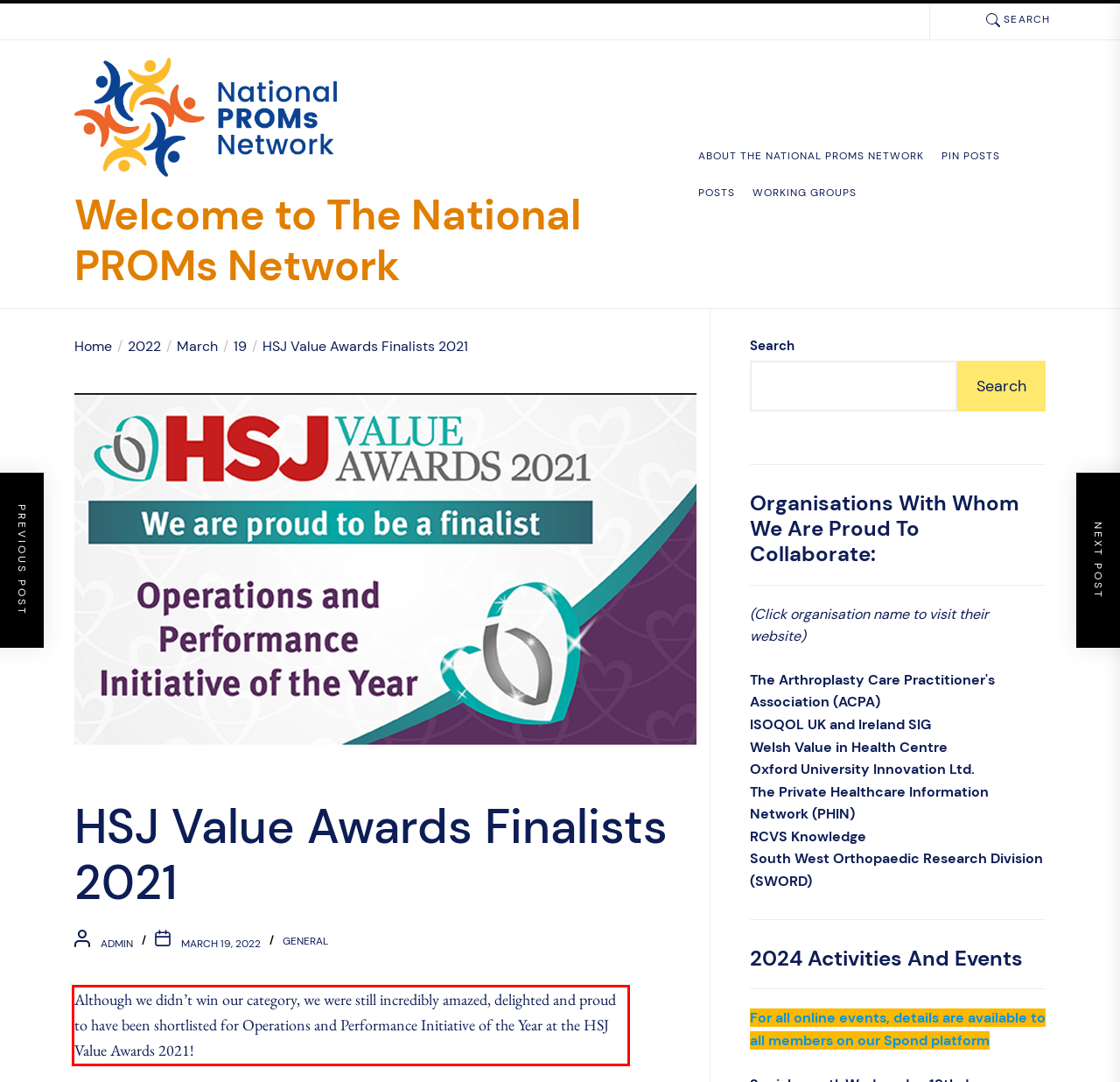By examining the provided screenshot of a webpage, recognize the text within the red bounding box and generate its text content.

Although we didn’t win our category, we were still incredibly amazed, delighted and proud to have been shortlisted for Operations and Performance Initiative of the Year at the HSJ Value Awards 2021!